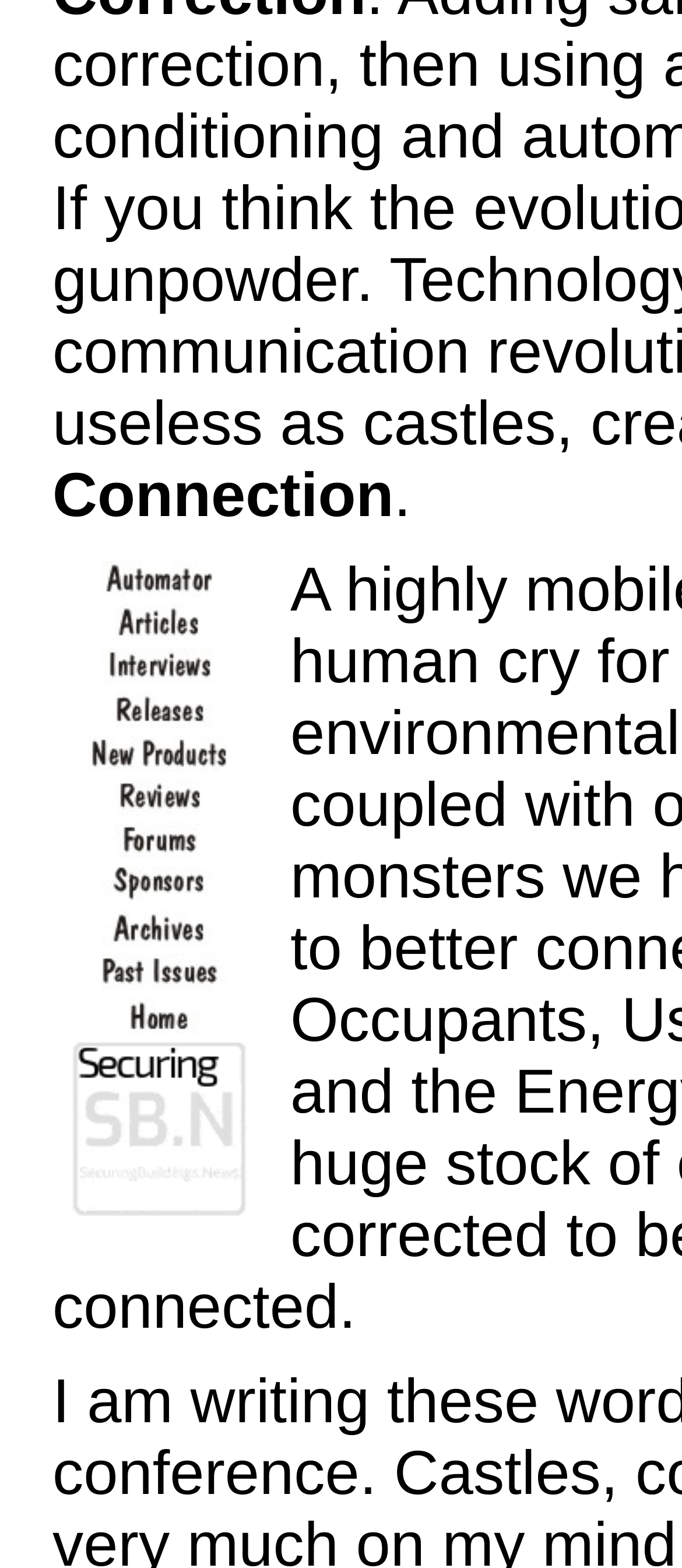Answer succinctly with a single word or phrase:
How many images are there in the table?

12